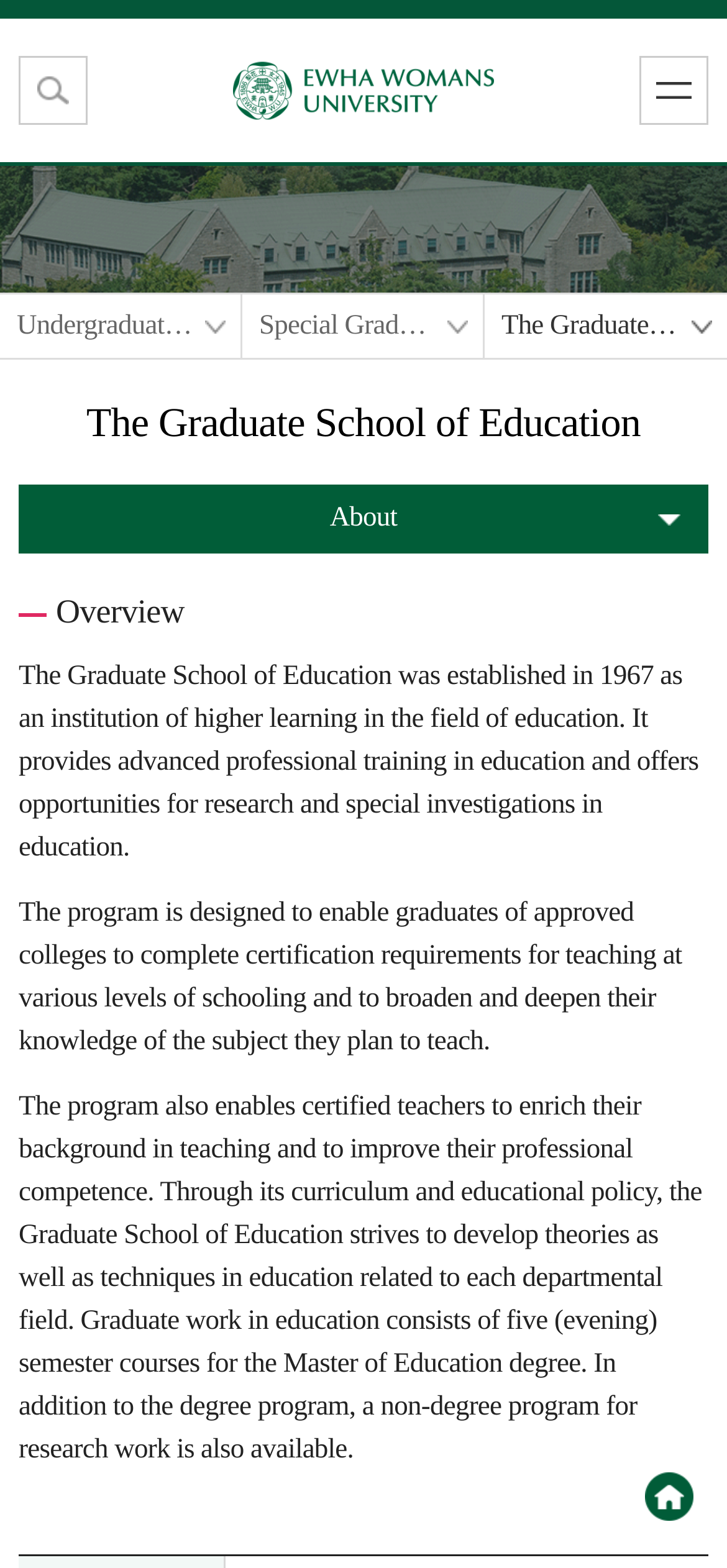Please determine the bounding box coordinates of the clickable area required to carry out the following instruction: "go to Ewha W.U homepage". The coordinates must be four float numbers between 0 and 1, represented as [left, top, right, bottom].

[0.321, 0.039, 0.679, 0.076]